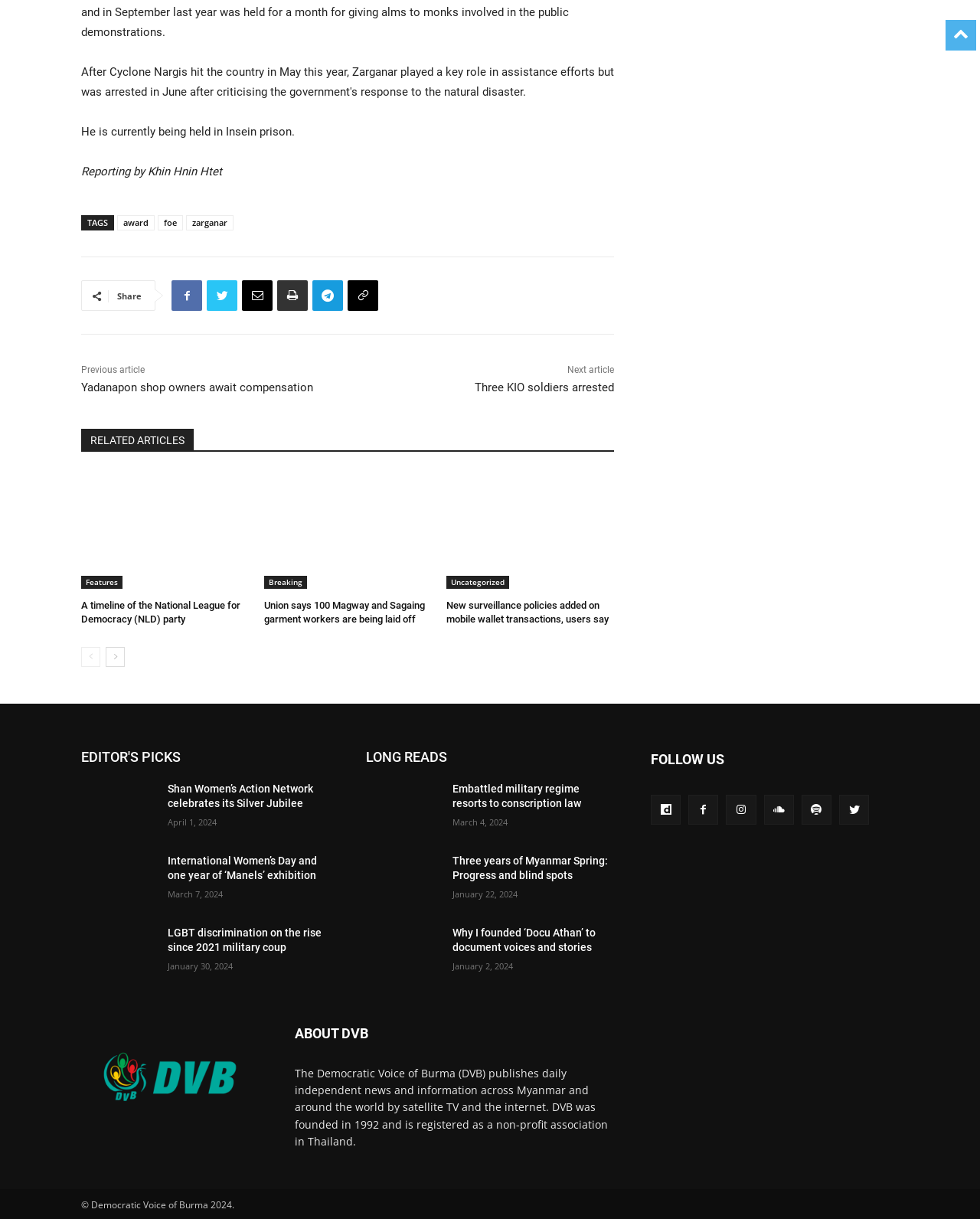Could you locate the bounding box coordinates for the section that should be clicked to accomplish this task: "Follow DVB on social media".

[0.664, 0.652, 0.695, 0.676]